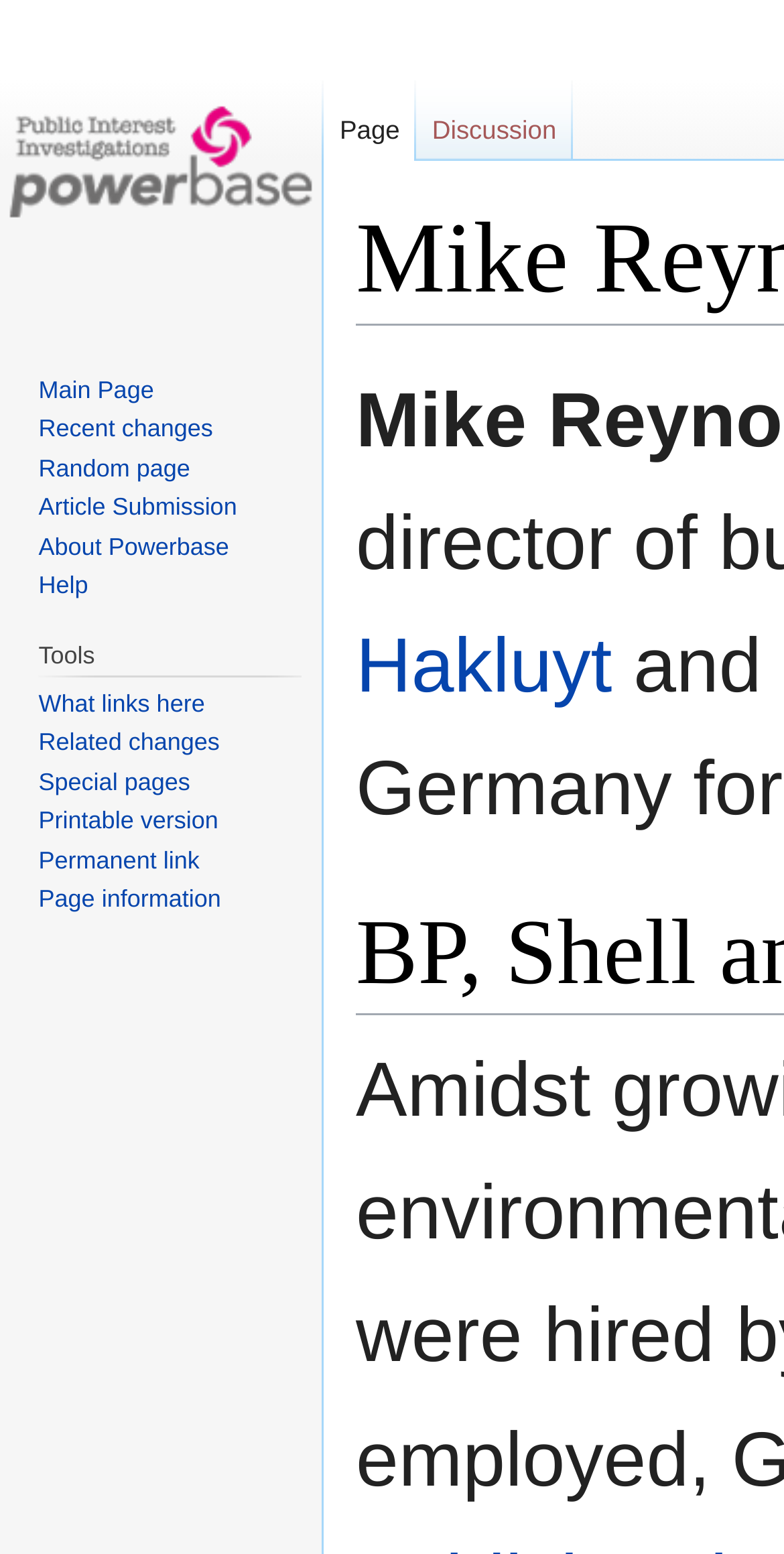Answer the following inquiry with a single word or phrase:
What is the 'Article Submission' link for?

Submitting articles